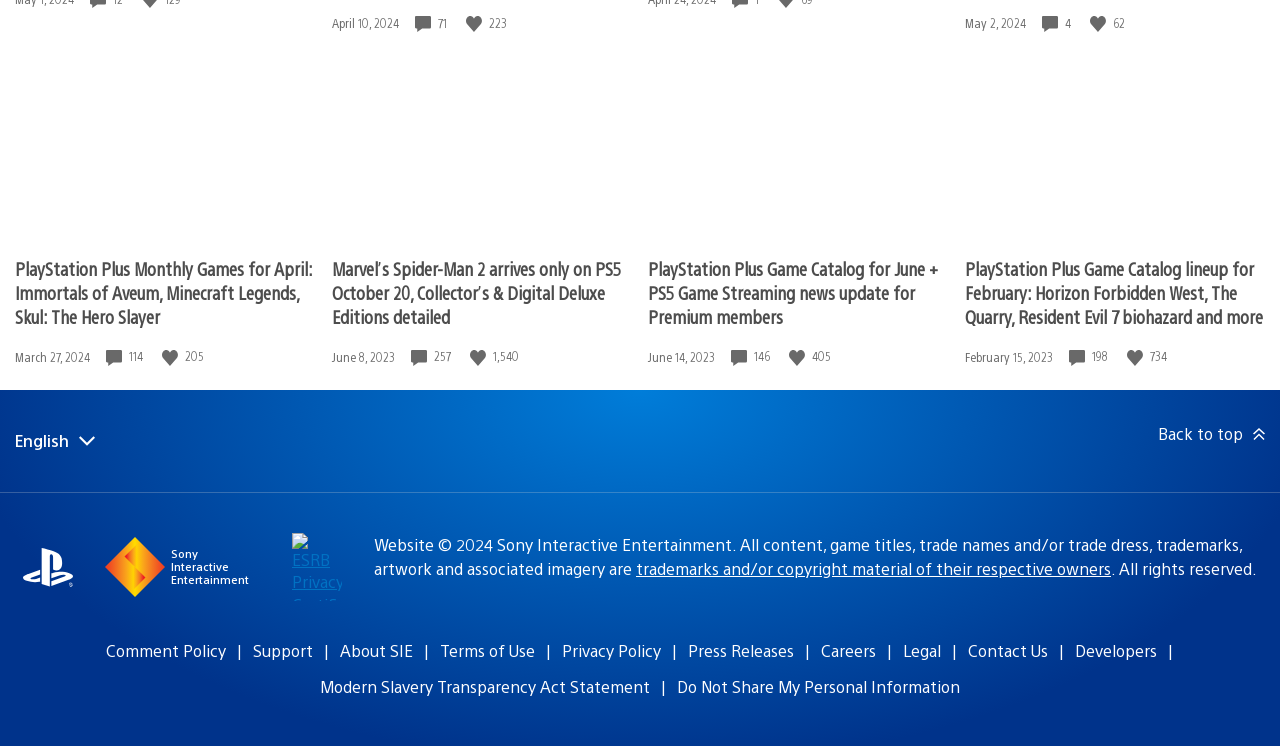Kindly determine the bounding box coordinates for the area that needs to be clicked to execute this instruction: "Check the comments of the article about Marvel’s Spider-Man 2".

[0.321, 0.466, 0.354, 0.488]